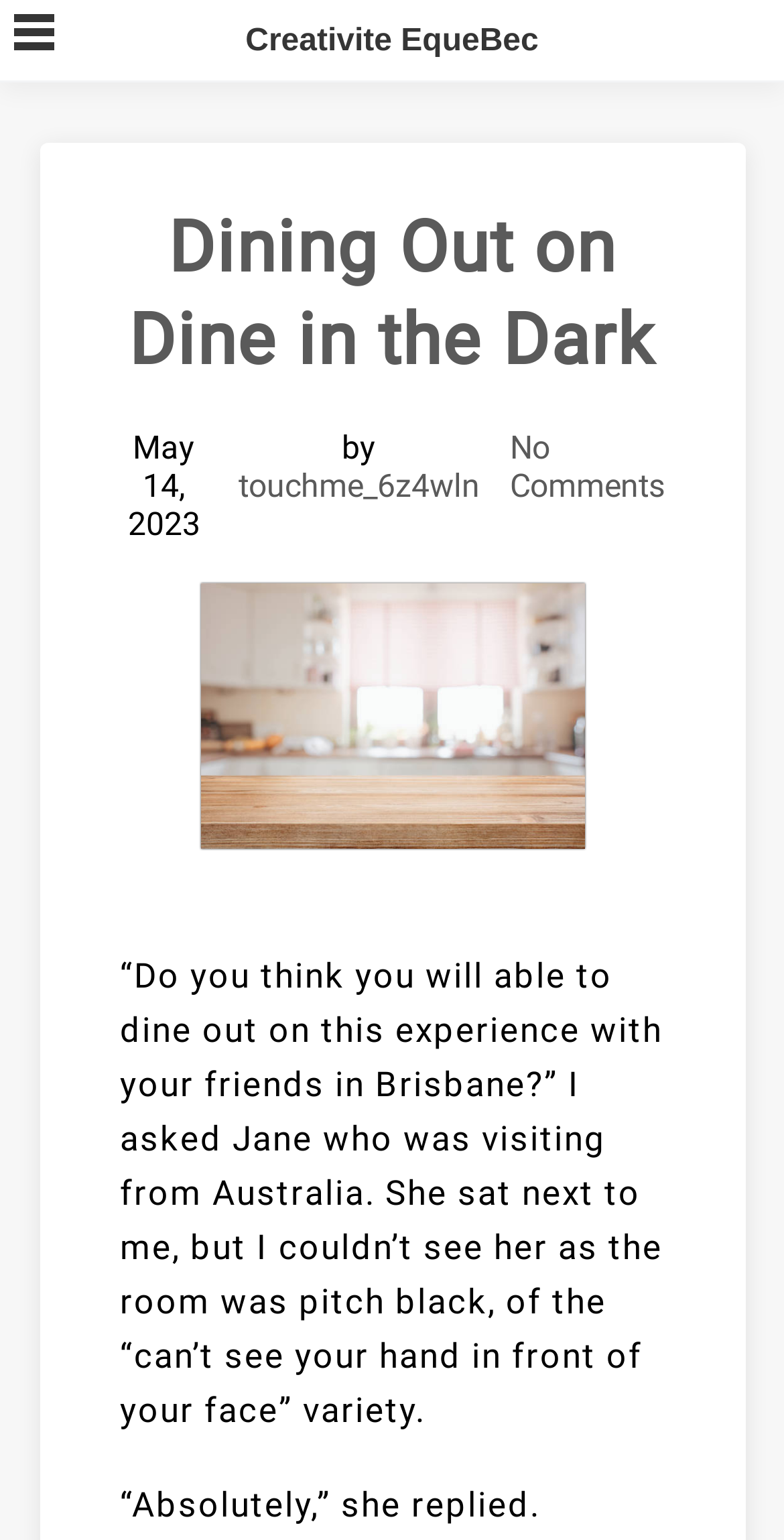From the element description: "parent_node: Creativite EqueBec", extract the bounding box coordinates of the UI element. The coordinates should be expressed as four float numbers between 0 and 1, in the order [left, top, right, bottom].

[0.0, 0.0, 0.09, 0.054]